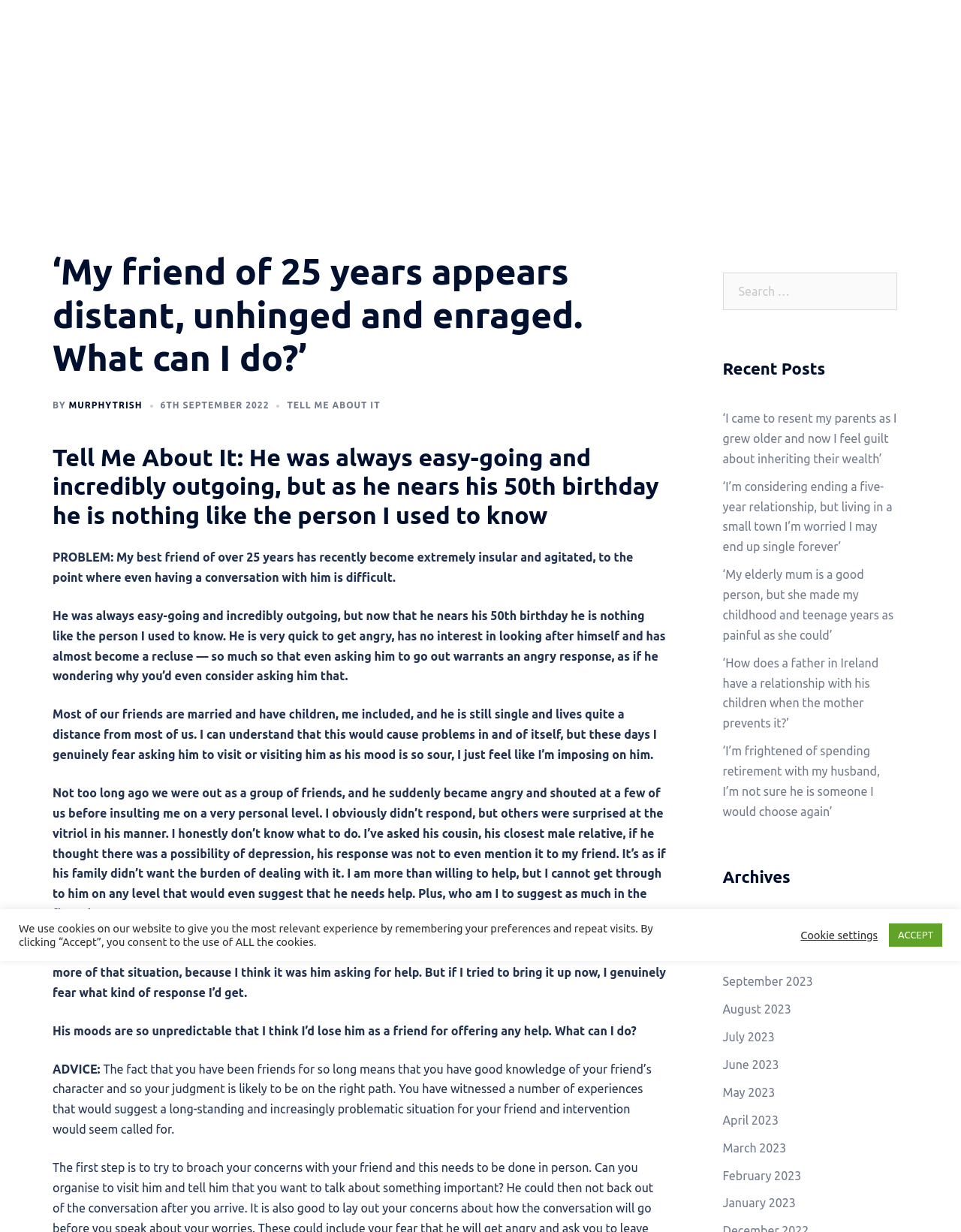Please give the bounding box coordinates of the area that should be clicked to fulfill the following instruction: "Click on the 'Home' link". The coordinates should be in the format of four float numbers from 0 to 1, i.e., [left, top, right, bottom].

[0.617, 0.028, 0.647, 0.043]